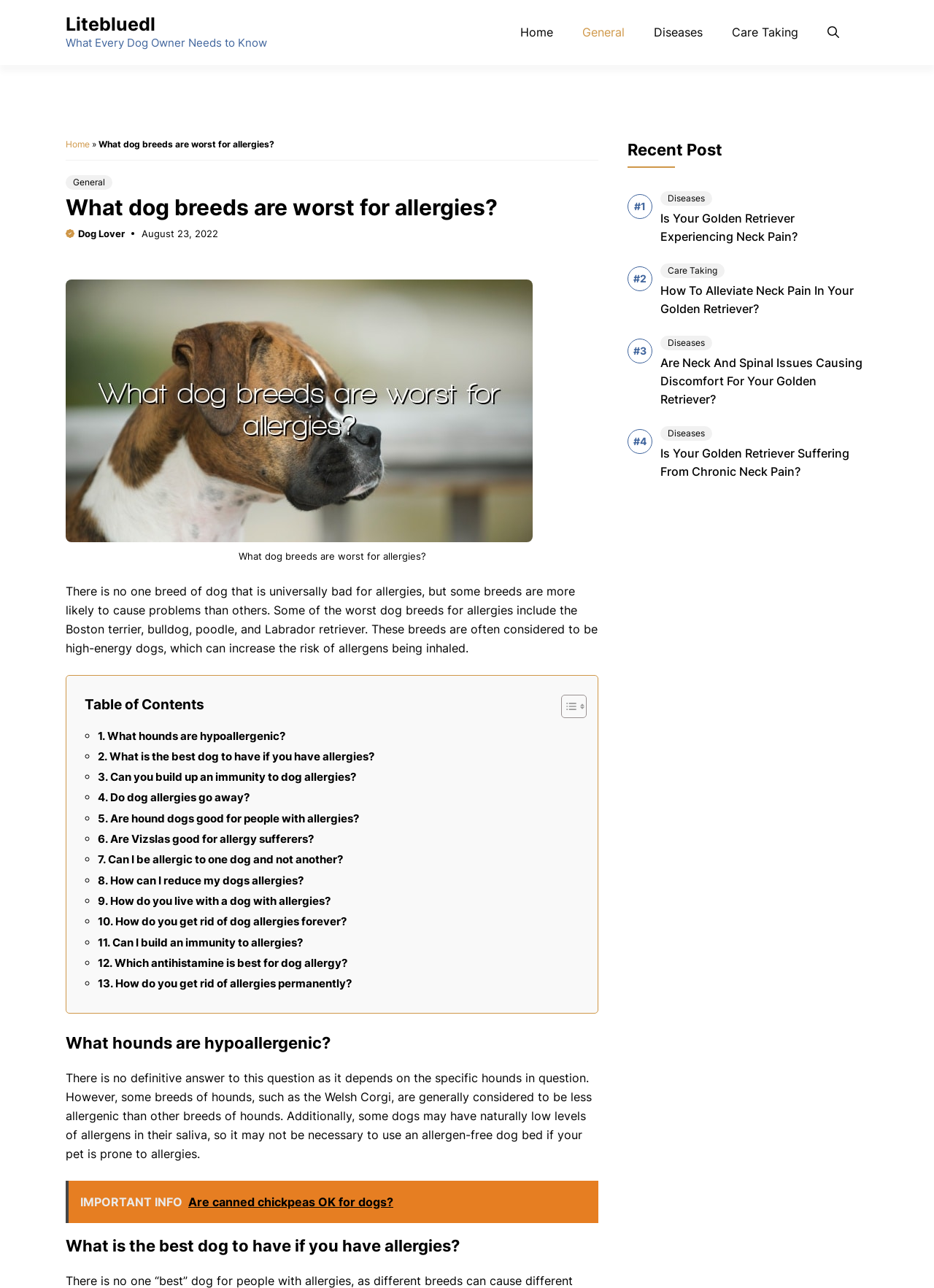Could you provide the bounding box coordinates for the portion of the screen to click to complete this instruction: "Open the search"?

[0.886, 0.011, 0.898, 0.039]